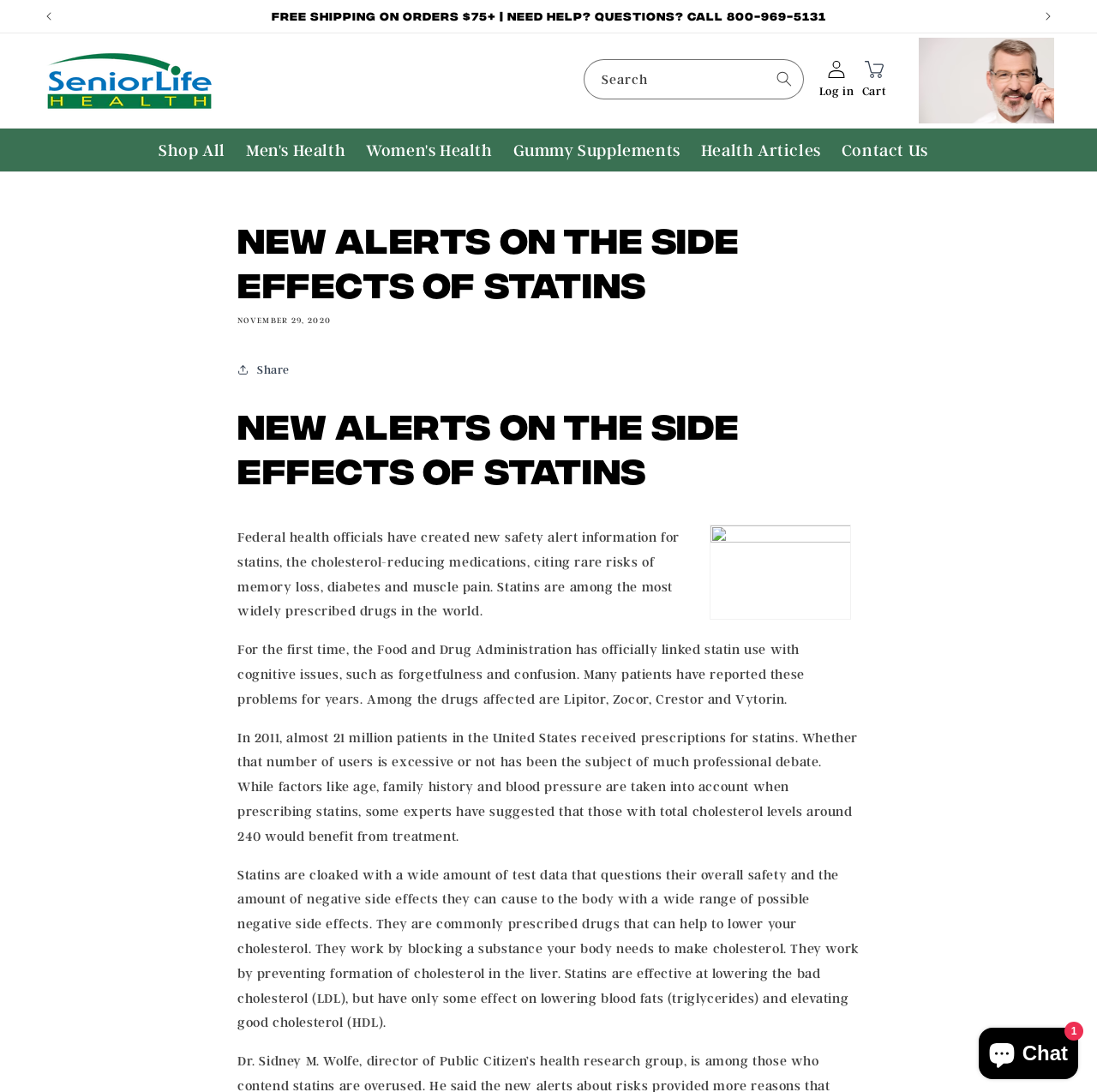Please determine the bounding box coordinates for the element that should be clicked to follow these instructions: "View shopping cart".

[0.78, 0.054, 0.814, 0.093]